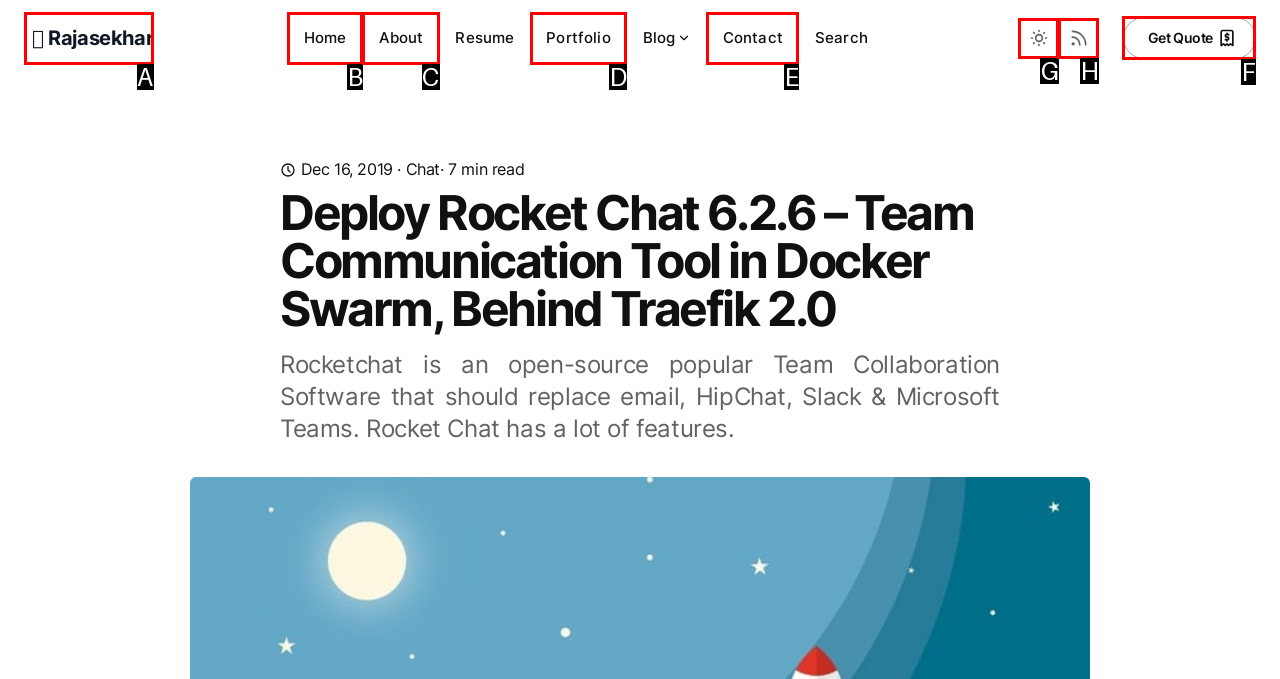Which option should I select to accomplish the task: get a quote? Respond with the corresponding letter from the given choices.

F